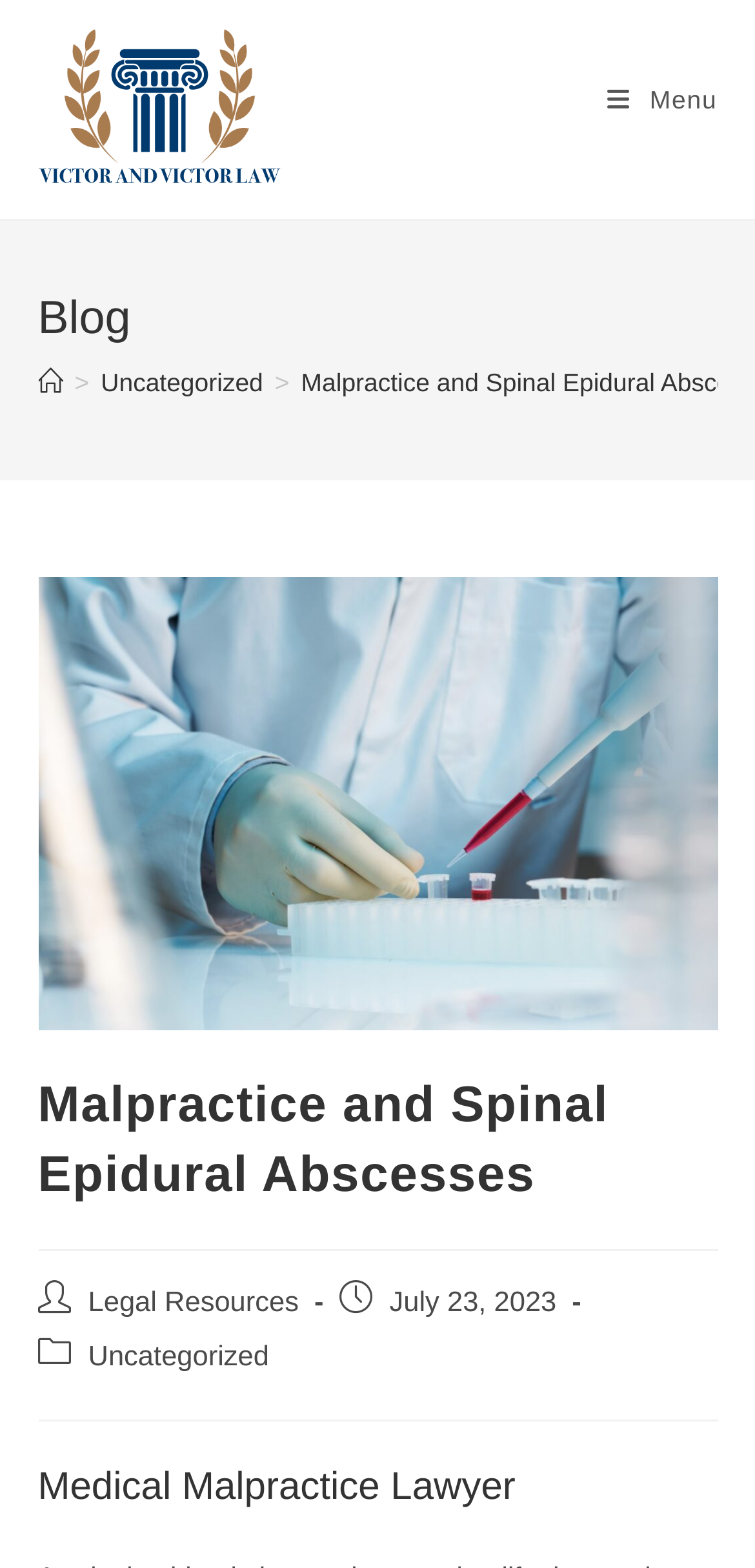What is the category of the current blog post?
Look at the screenshot and respond with one word or a short phrase.

Uncategorized